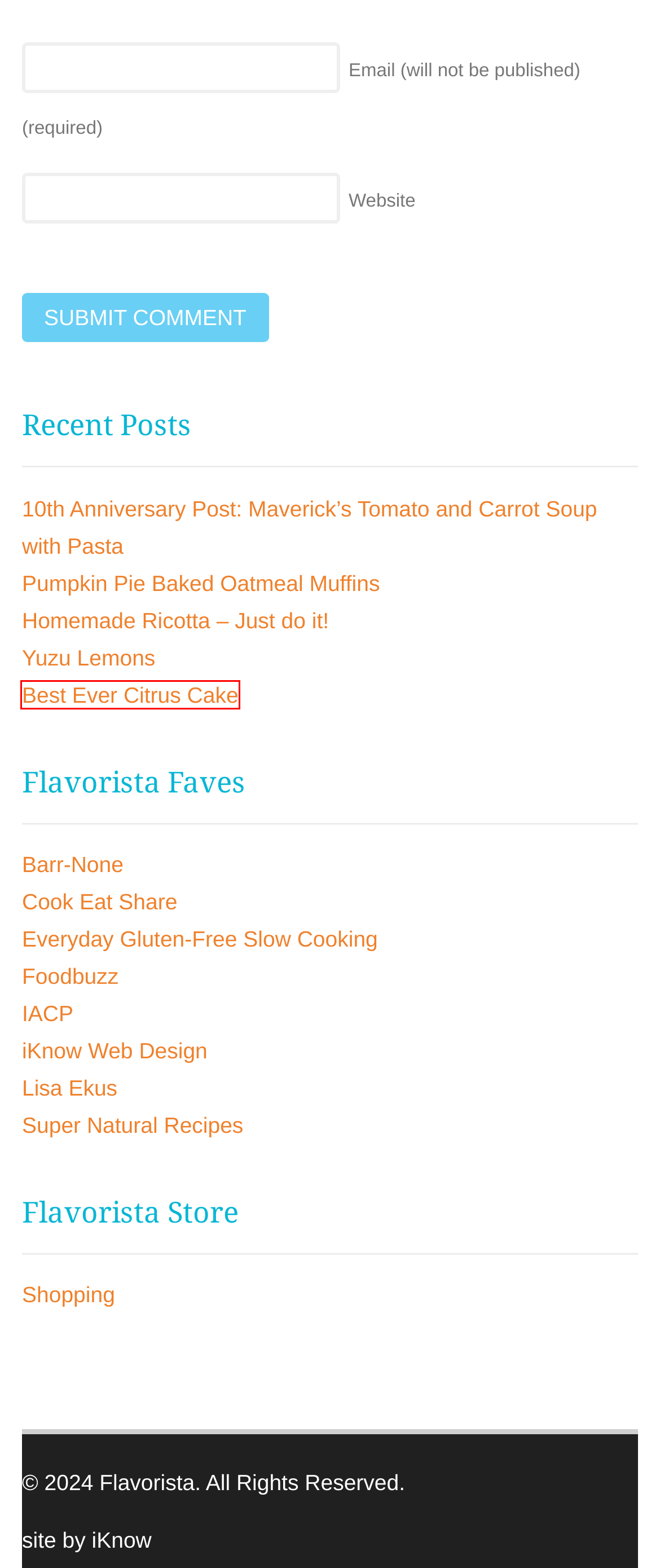Examine the screenshot of the webpage, noting the red bounding box around a UI element. Pick the webpage description that best matches the new page after the element in the red bounding box is clicked. Here are the candidates:
A. Valentine's Delight - Rich Ebony Cake with Garnet Sauce | Flavorista
B. Jam Filled Shortbread | Flavorista
C. Best Ever Citrus Cake | Flavorista
D. Meatless Monday: Maverick's Tomato and Carrot Soup with Pasta | Flavorista
E. Meatless Monday and Tuesday: 21 Days of Vegan Eating | Flavorista
F. Homemade Ricotta – Just do it! | Flavorista
G. Flavorista
H. Yuzu Lemons | Flavorista

C